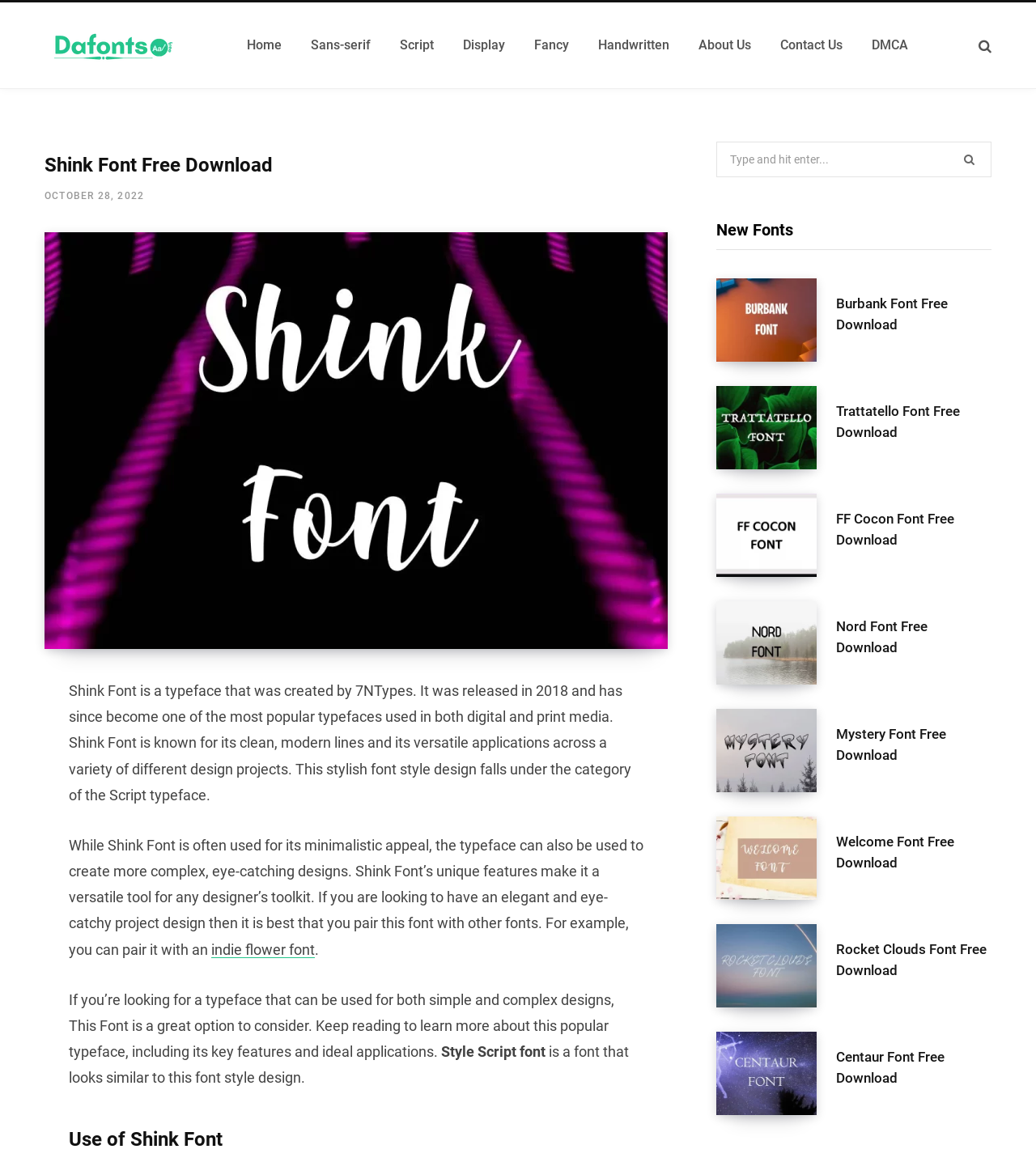What is the main title displayed on this webpage?

Shink Font Free Download